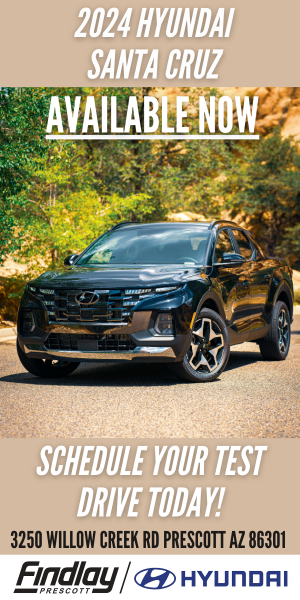What is the call to action in the advertisement?
Based on the content of the image, thoroughly explain and answer the question.

The caption states that the call to action invites potential customers to 'SCHEDULE YOUR TEST DRIVE TODAY!', which is a clear instruction for interested buyers to take the next step.